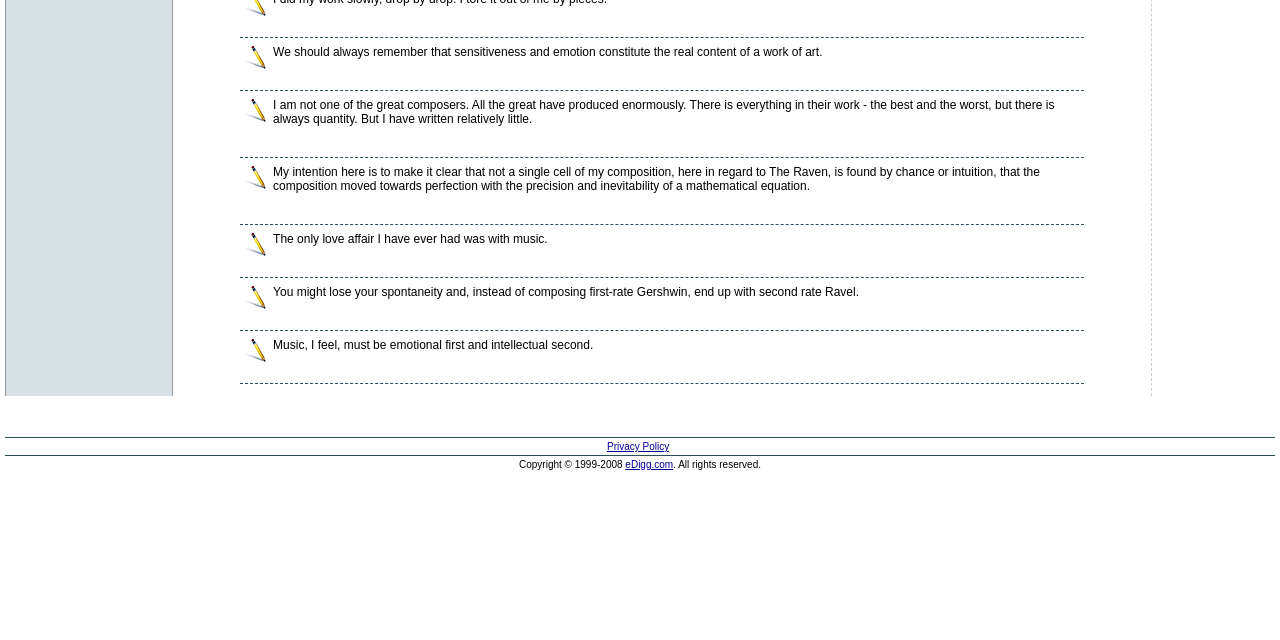Extract the bounding box for the UI element that matches this description: "aria-label="Open Search Bar"".

None